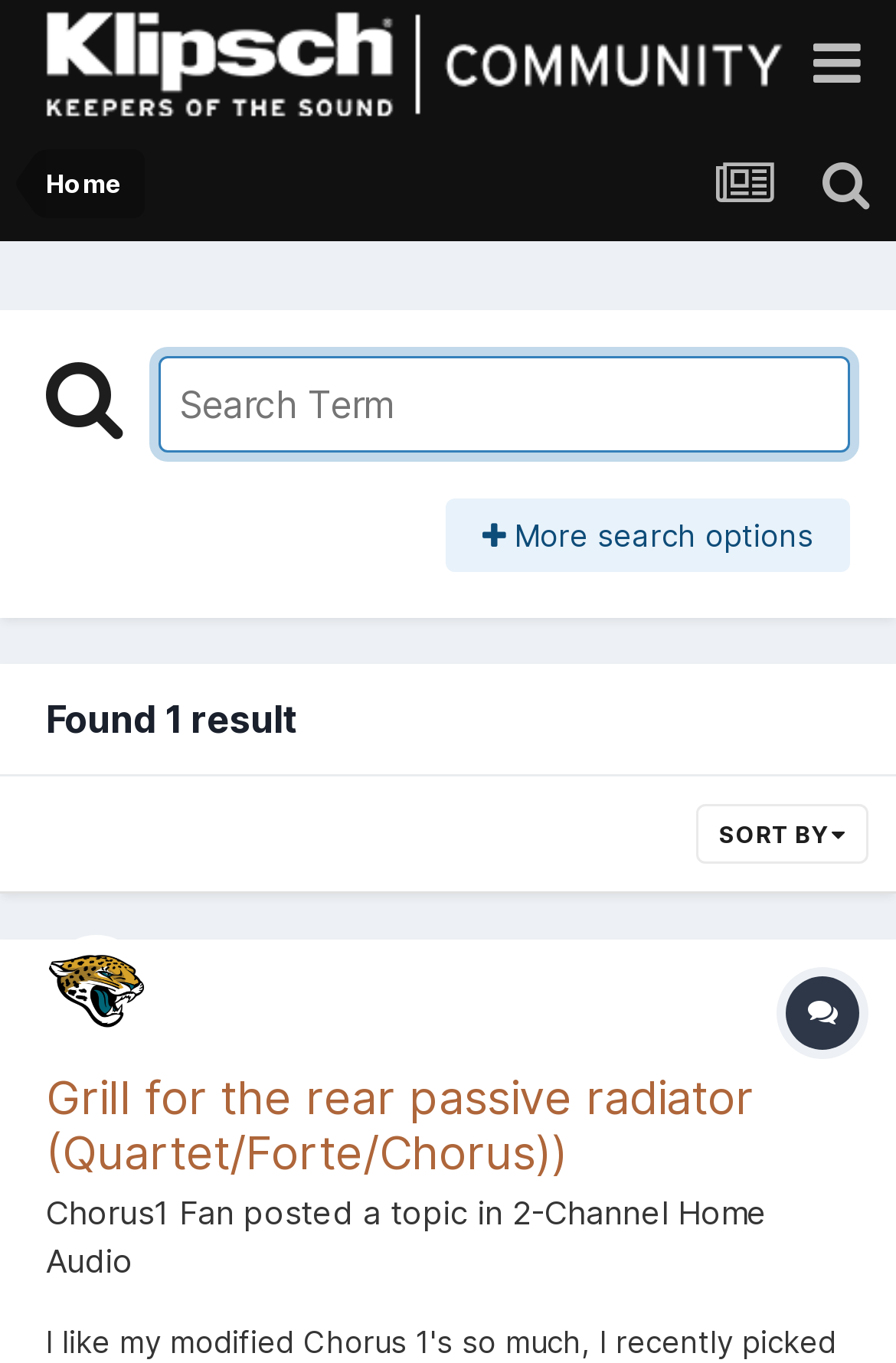Determine the bounding box coordinates of the clickable element to achieve the following action: 'Sort the results'. Provide the coordinates as four float values between 0 and 1, formatted as [left, top, right, bottom].

[0.777, 0.591, 0.969, 0.634]